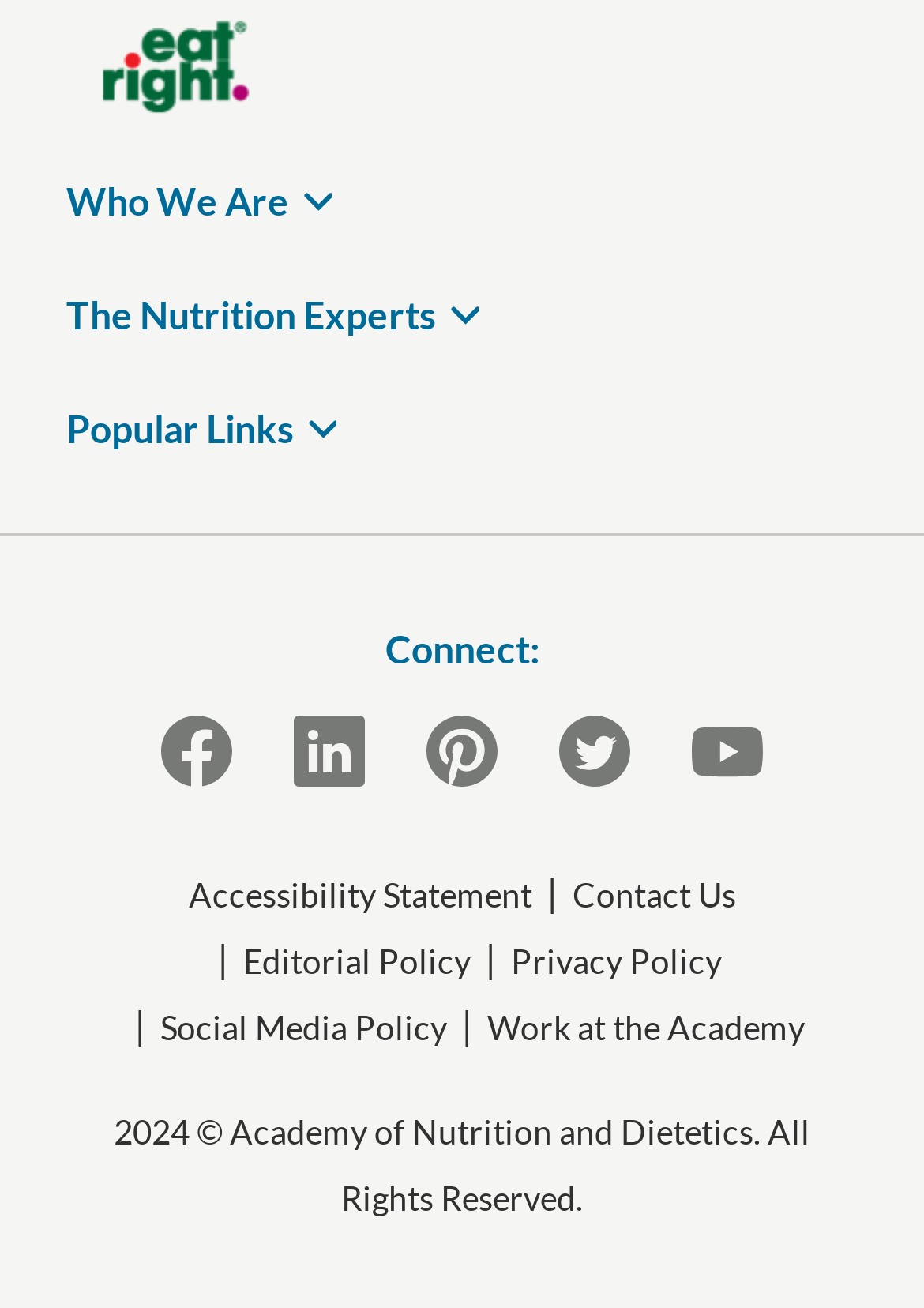Answer the question below with a single word or a brief phrase: 
How many links are there under 'Popular Links'?

1